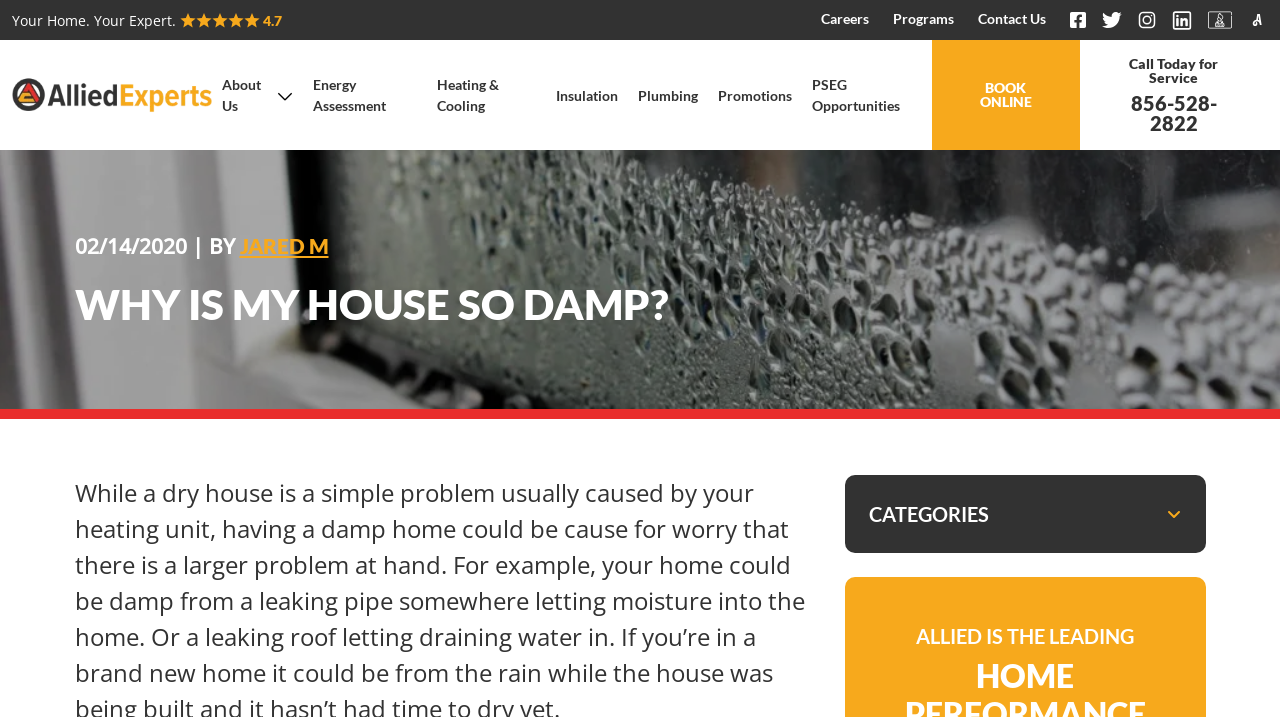Write an exhaustive caption that covers the webpage's main aspects.

The webpage appears to be a company's website, with a focus on home services and expertise. At the top, there is a header section with the company's slogan "Your Home. Your Expert." followed by a rating of 4.7 out of 5, accompanied by five small star icons. Below this, there are several links to different sections of the website, including "Careers", "Programs", "Contact Us", and social media profiles.

On the left side of the page, there is a vertical menu with links to various services offered by the company, such as "Energy Assessment", "Heating & Cooling", "Insulation", "Plumbing", and "Promotions". There is also a prominent call-to-action button to "BOOK ONLINE" and a phone number to call for service.

The main content of the page is headed by a title "WHY IS MY HOUSE SO DAMP?" and appears to be an article or blog post discussing the issue of dampness in homes. The text is divided into sections, with a button to view categories and links to related topics such as "Air Sealing and Insulation" and "Energy Tips". There is also a brief description of the company, stating that "ALLIED IS THE LEADING" in its field.

At the bottom of the page, there is a footer section with additional links to the company's profiles on various review platforms, such as Facebook, Twitter, Instagram, LinkedIn, and BBB.